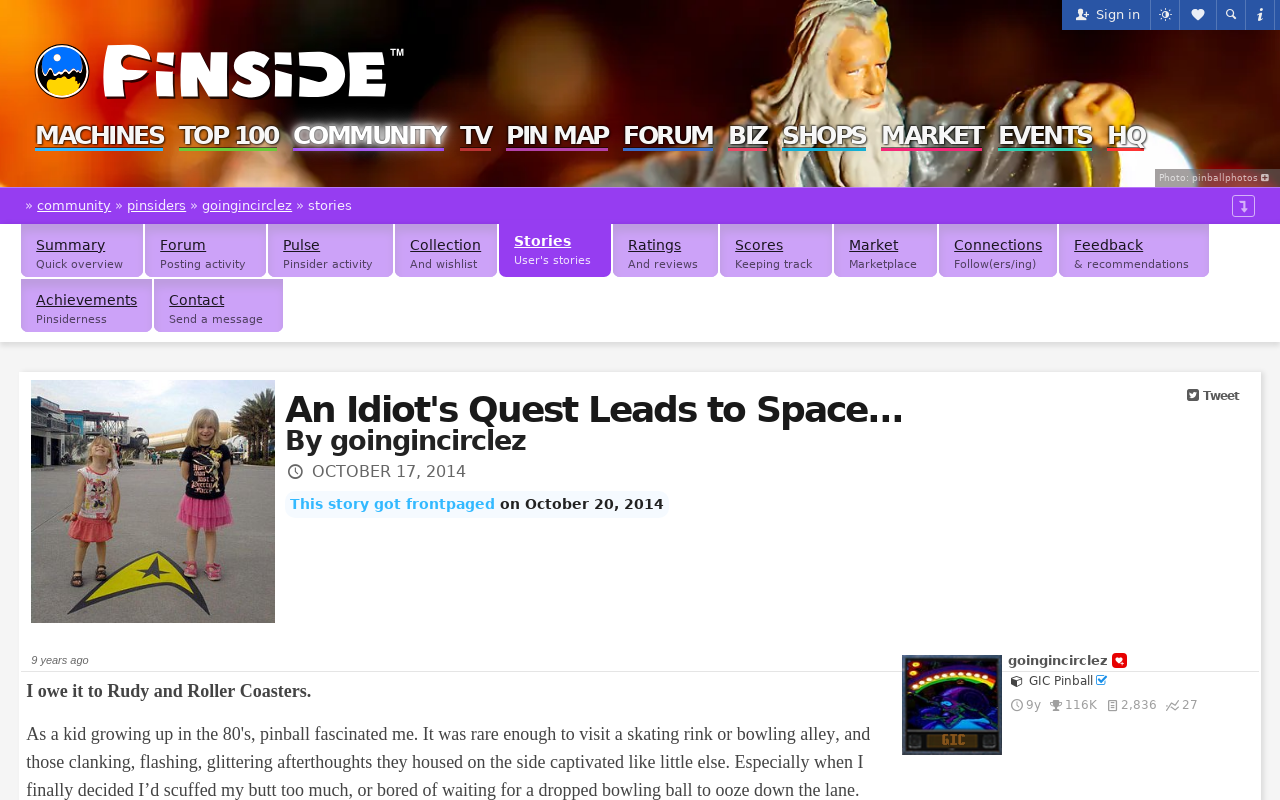Using the description "ContactSend a message", locate and provide the bounding box of the UI element.

[0.12, 0.349, 0.221, 0.415]